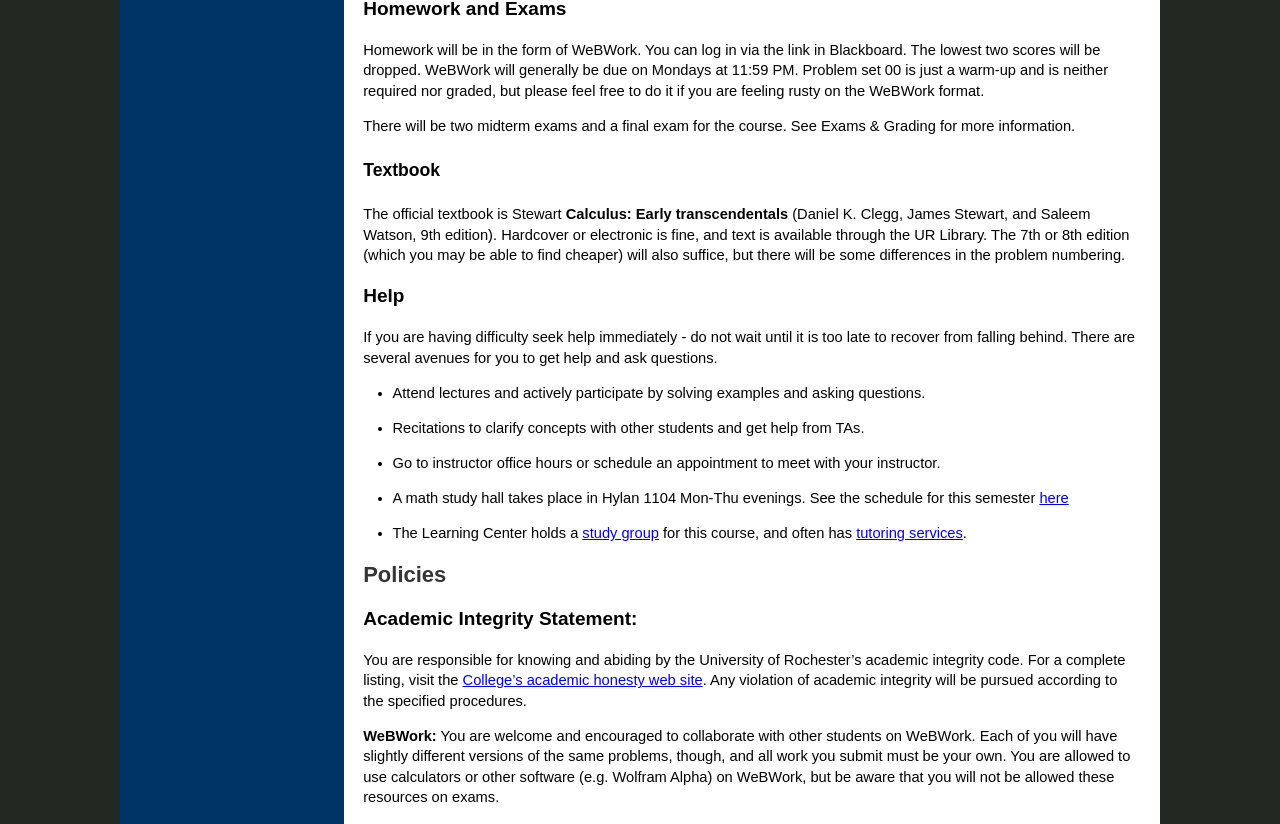Please answer the following question using a single word or phrase: 
How many midterm exams will there be?

Two